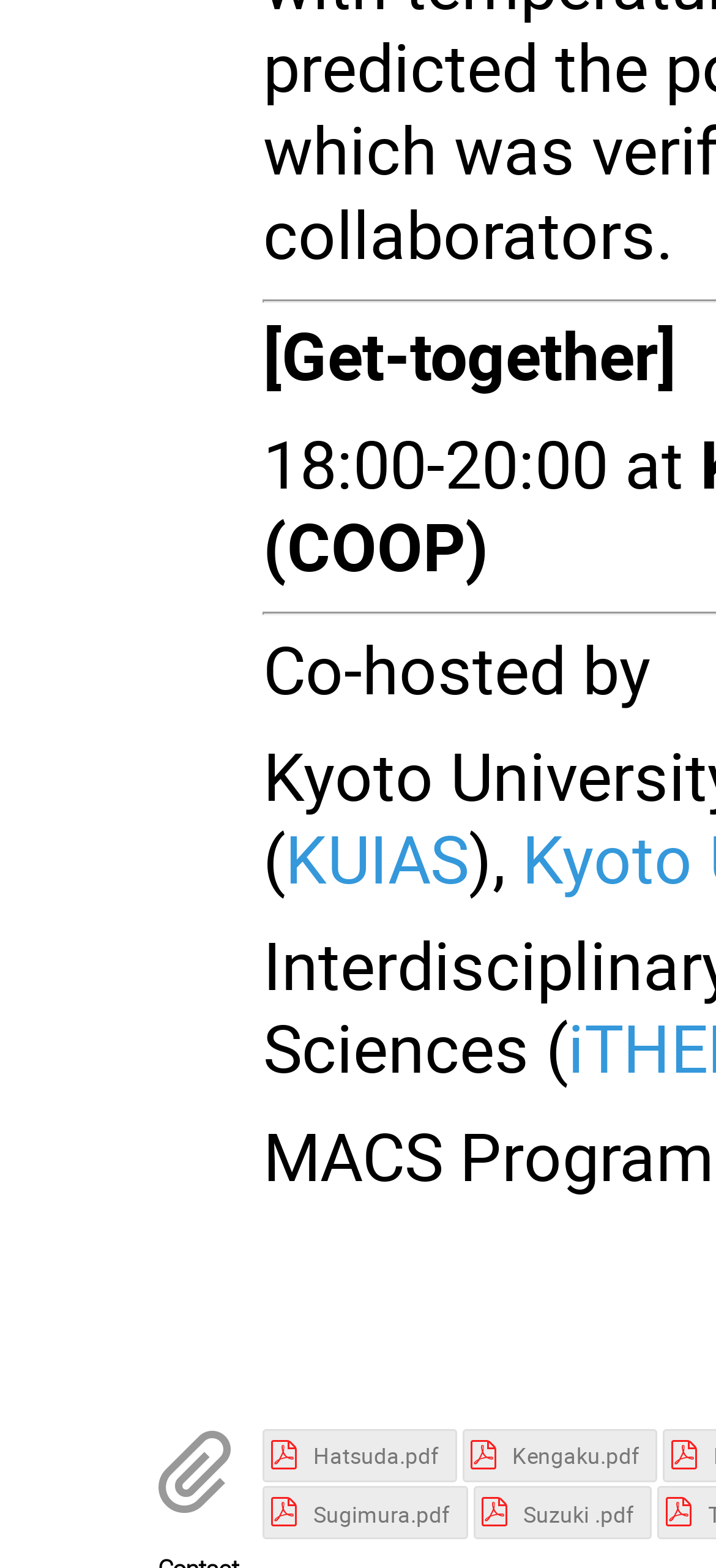What is the time of the event?
Use the information from the screenshot to give a comprehensive response to the question.

The time of the event is '18:00-20:00' which is mentioned next to the event name in a static text element.